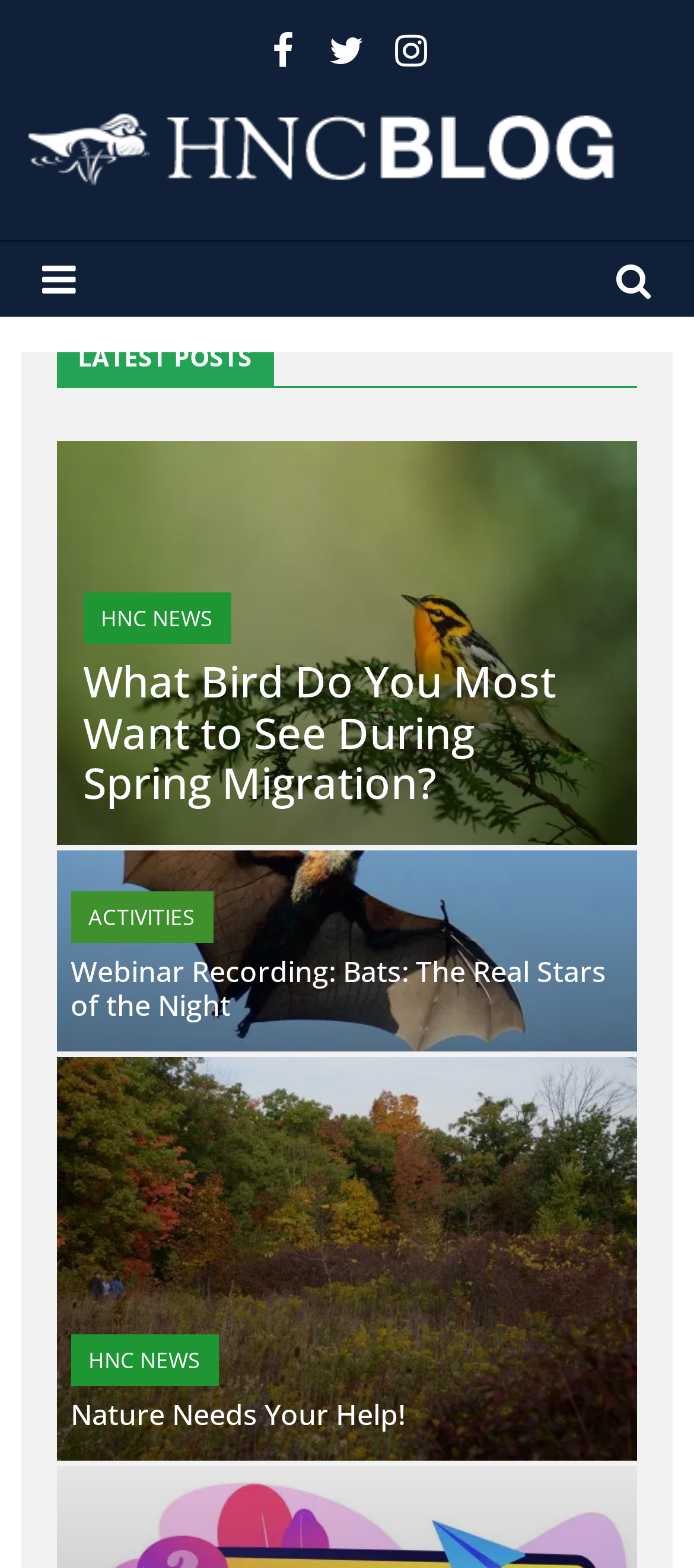Answer the question using only one word or a concise phrase: How many links are there in the top navigation bar?

3